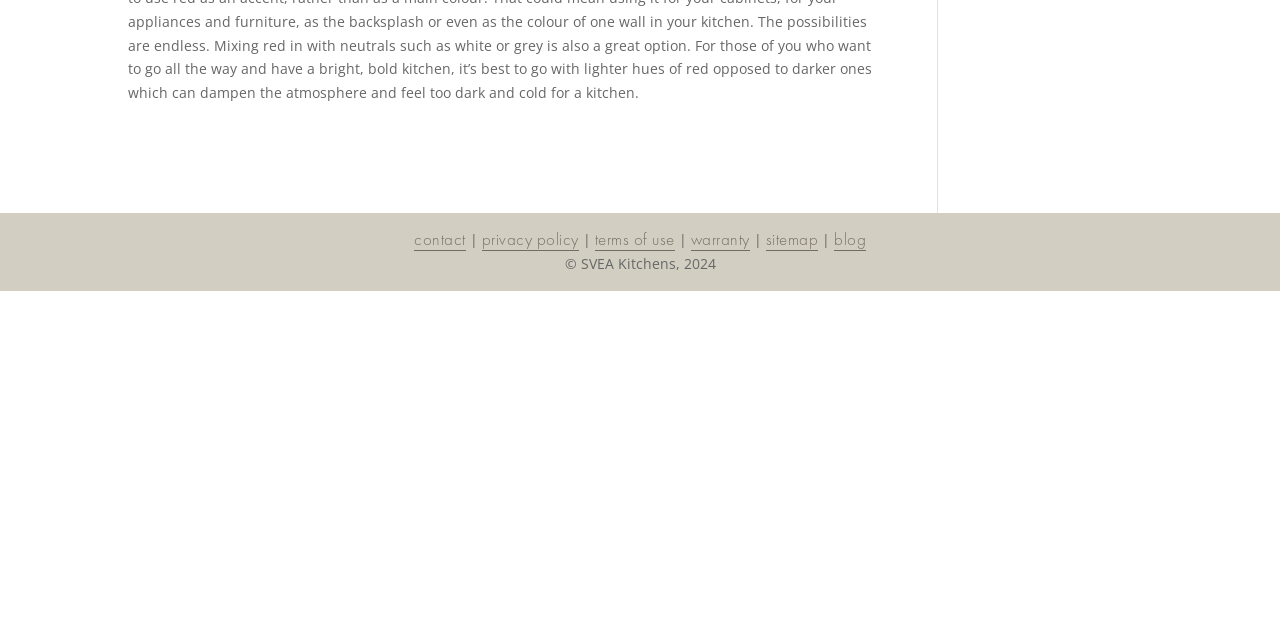Give the bounding box coordinates for the element described as: "privacy policy".

[0.376, 0.356, 0.452, 0.392]